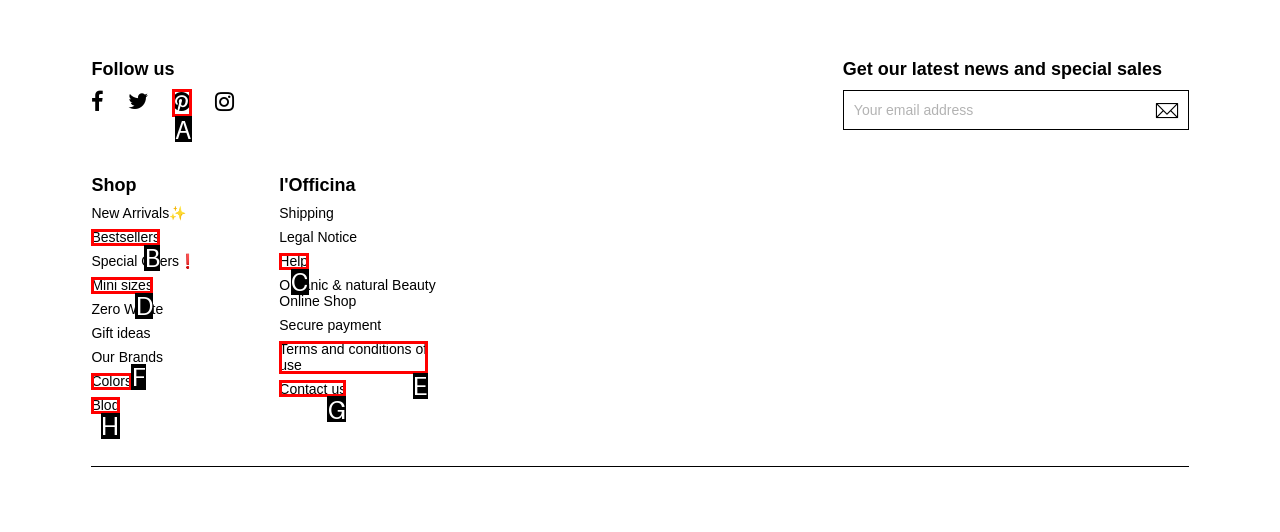Given the instruction: Contact us, which HTML element should you click on?
Answer with the letter that corresponds to the correct option from the choices available.

G